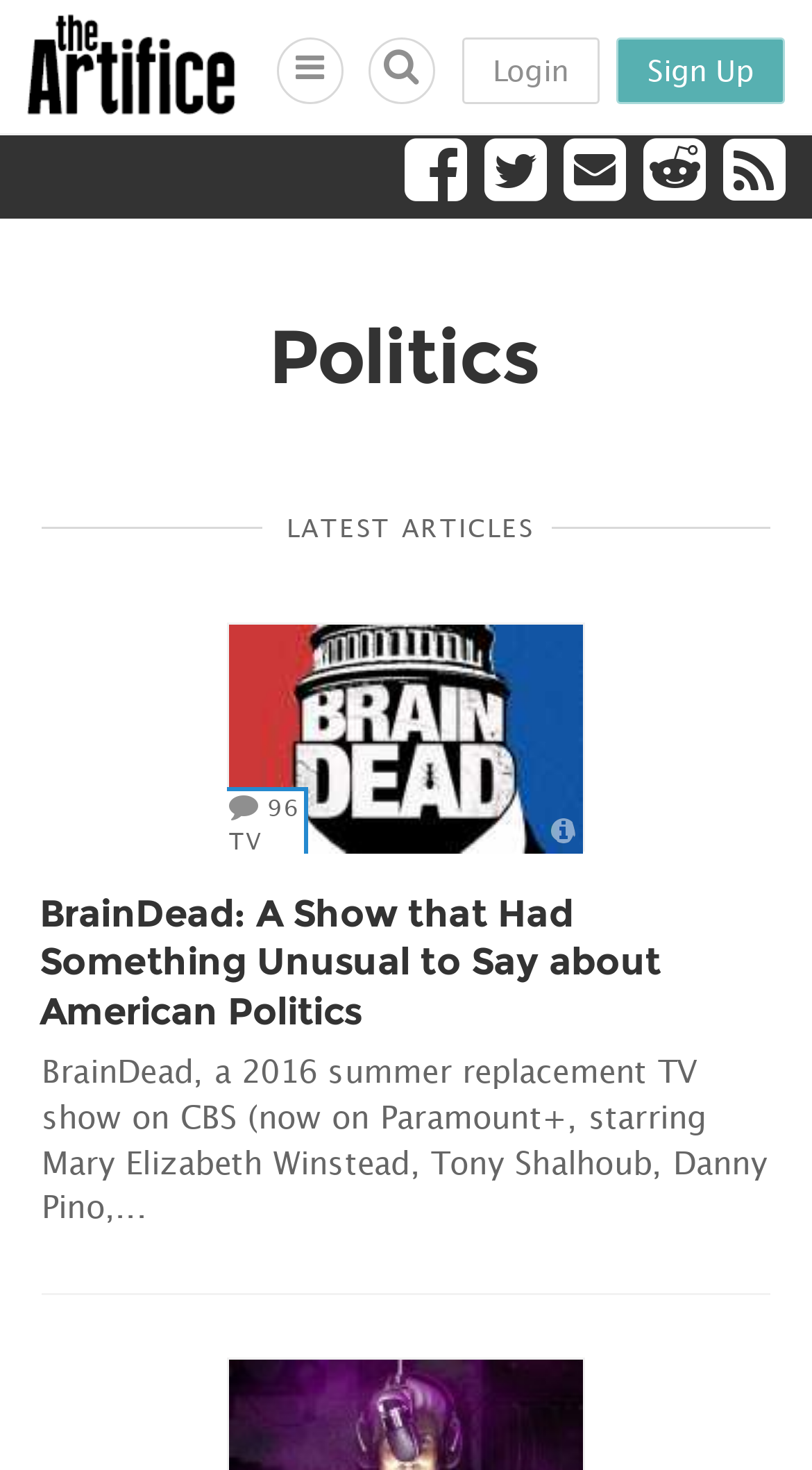Carefully examine the image and provide an in-depth answer to the question: What is the title of the first article?

The title of the first article can be found in the table cell, where it says 'BrainDead: A Show that Had Something Unusual to Say about American Politics BrainDead, a 2016 summer replacement TV show on CBS (now on Paramount+, starring Mary Elizabeth Winstead, Tony Shalhoub, Danny Pino,...'. The main title is 'BrainDead: A Show that Had Something Unusual to Say about American Politics'.